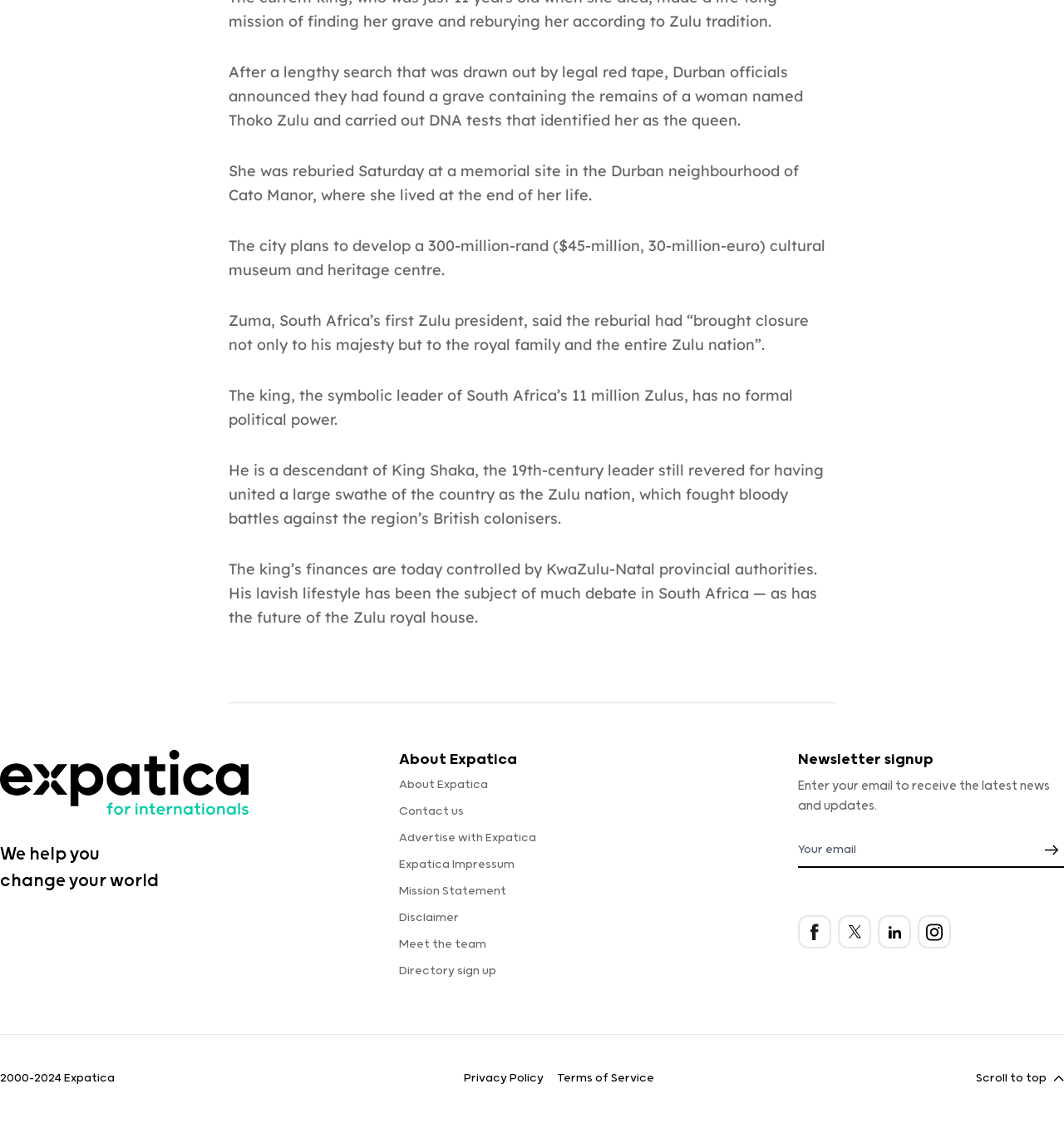What is the name of the queen mentioned in the article?
Look at the screenshot and respond with one word or a short phrase.

Thoko Zulu